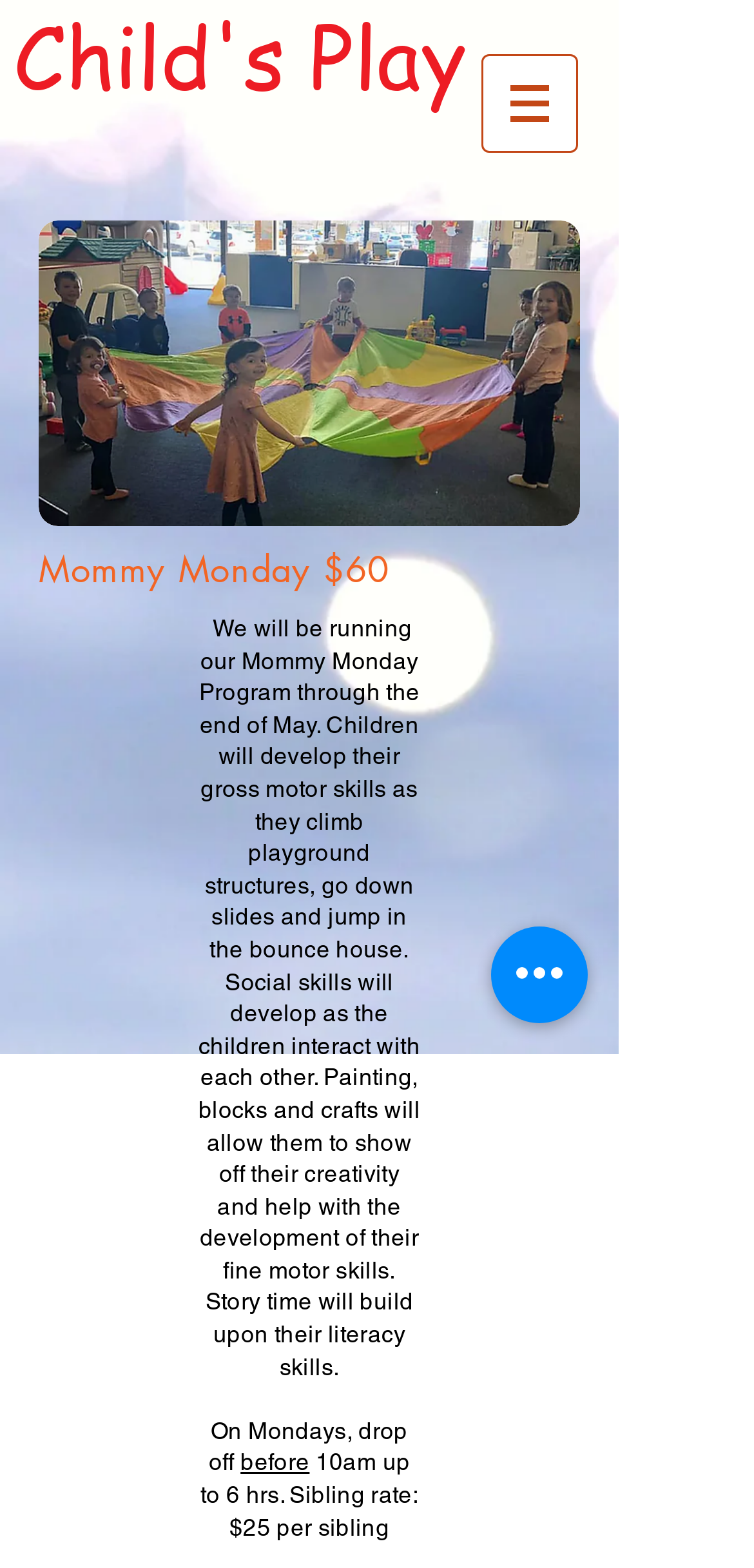What is the image on the webpage?
Look at the image and provide a short answer using one word or a phrase.

Momsdayout.JPG